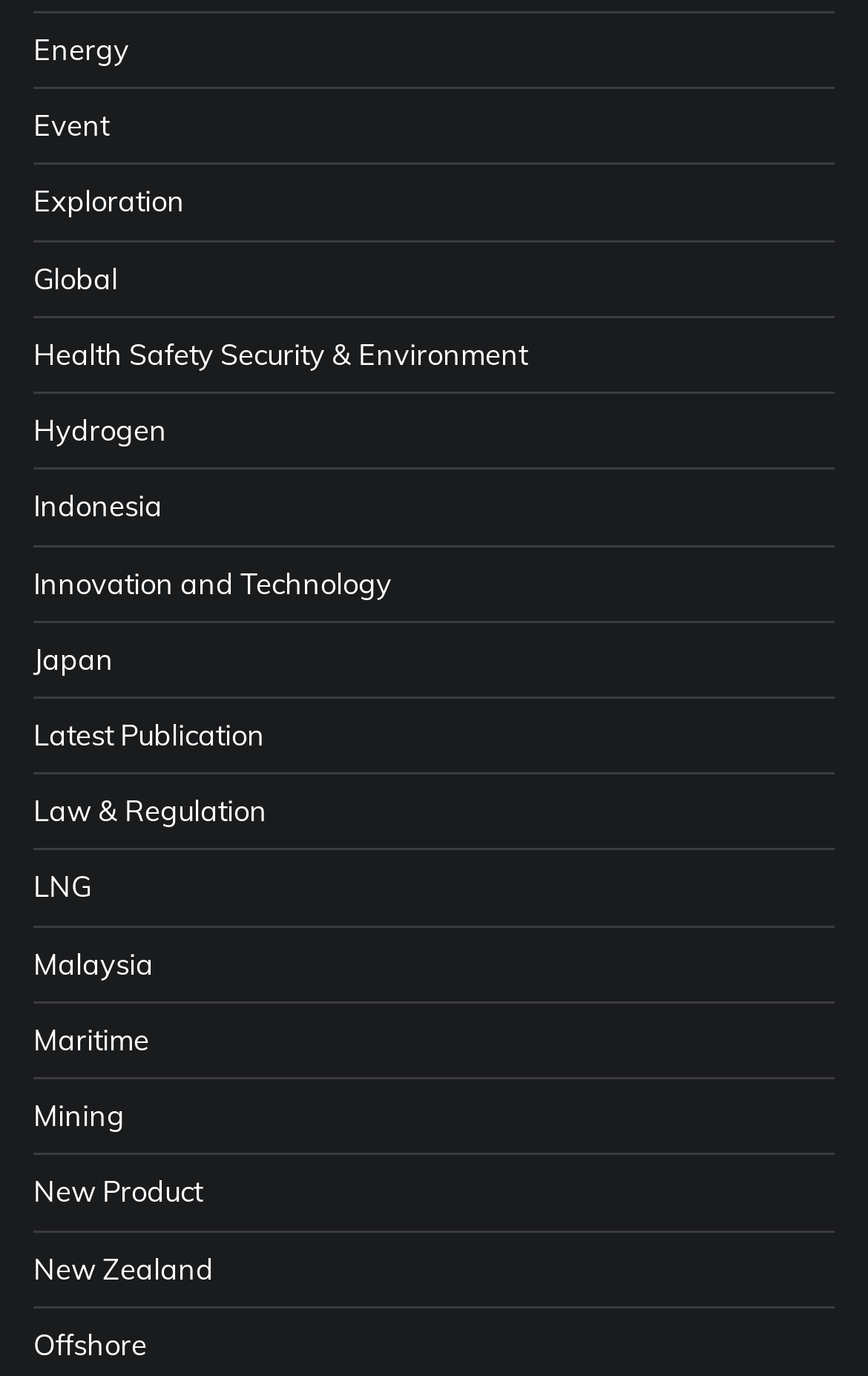How many country names are in the top menu?
Look at the image and provide a short answer using one word or a phrase.

4